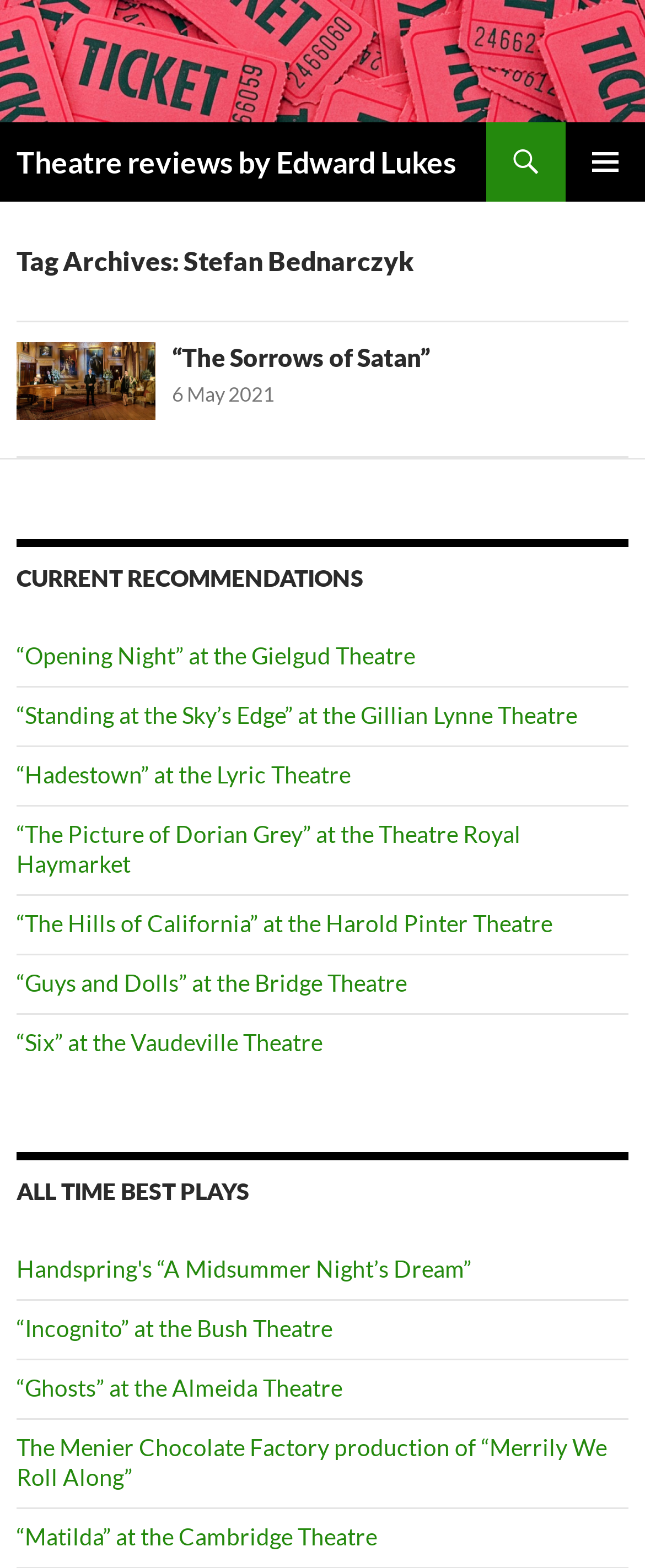Identify the bounding box coordinates of the region I need to click to complete this instruction: "Go to the 'Standing at the Sky’s Edge' review".

[0.026, 0.447, 0.895, 0.465]